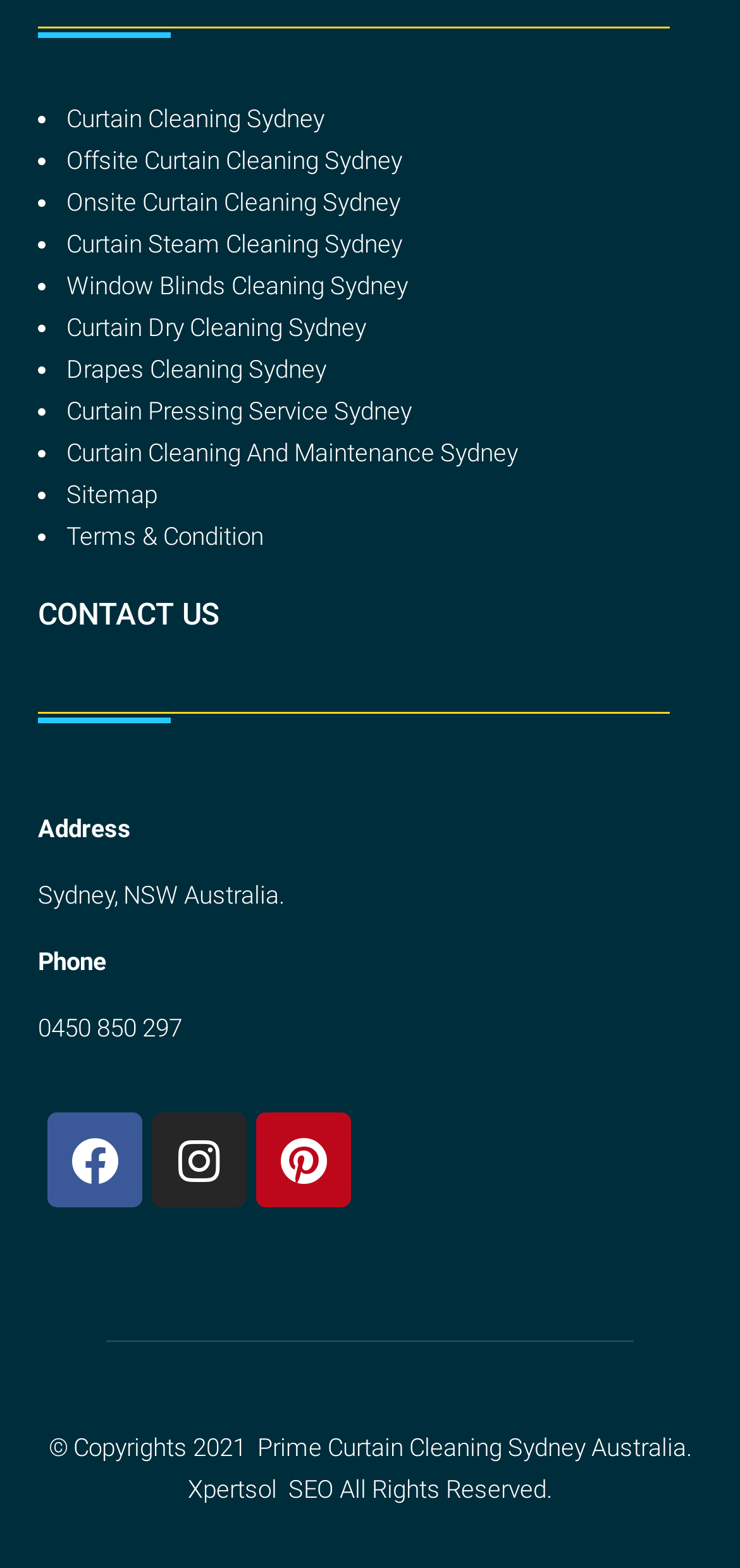Find the bounding box coordinates of the area to click in order to follow the instruction: "Visit Facebook page".

[0.064, 0.71, 0.192, 0.77]